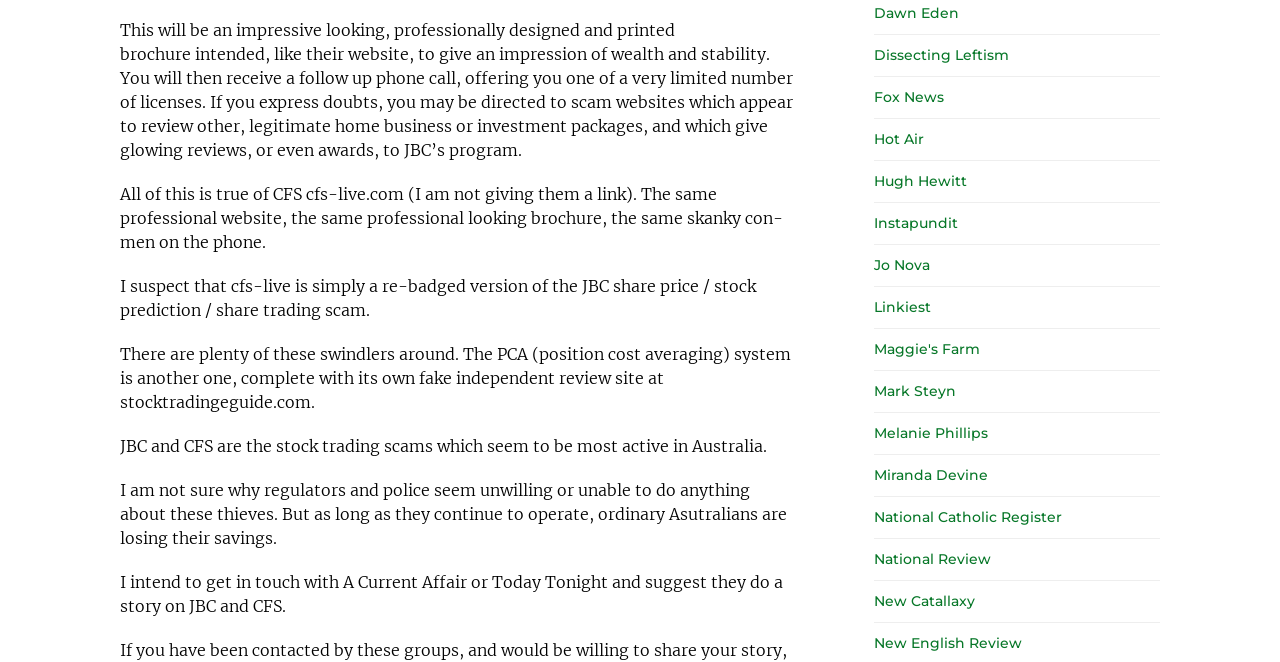Give the bounding box coordinates for the element described as: "Linkiest".

[0.683, 0.45, 0.727, 0.477]